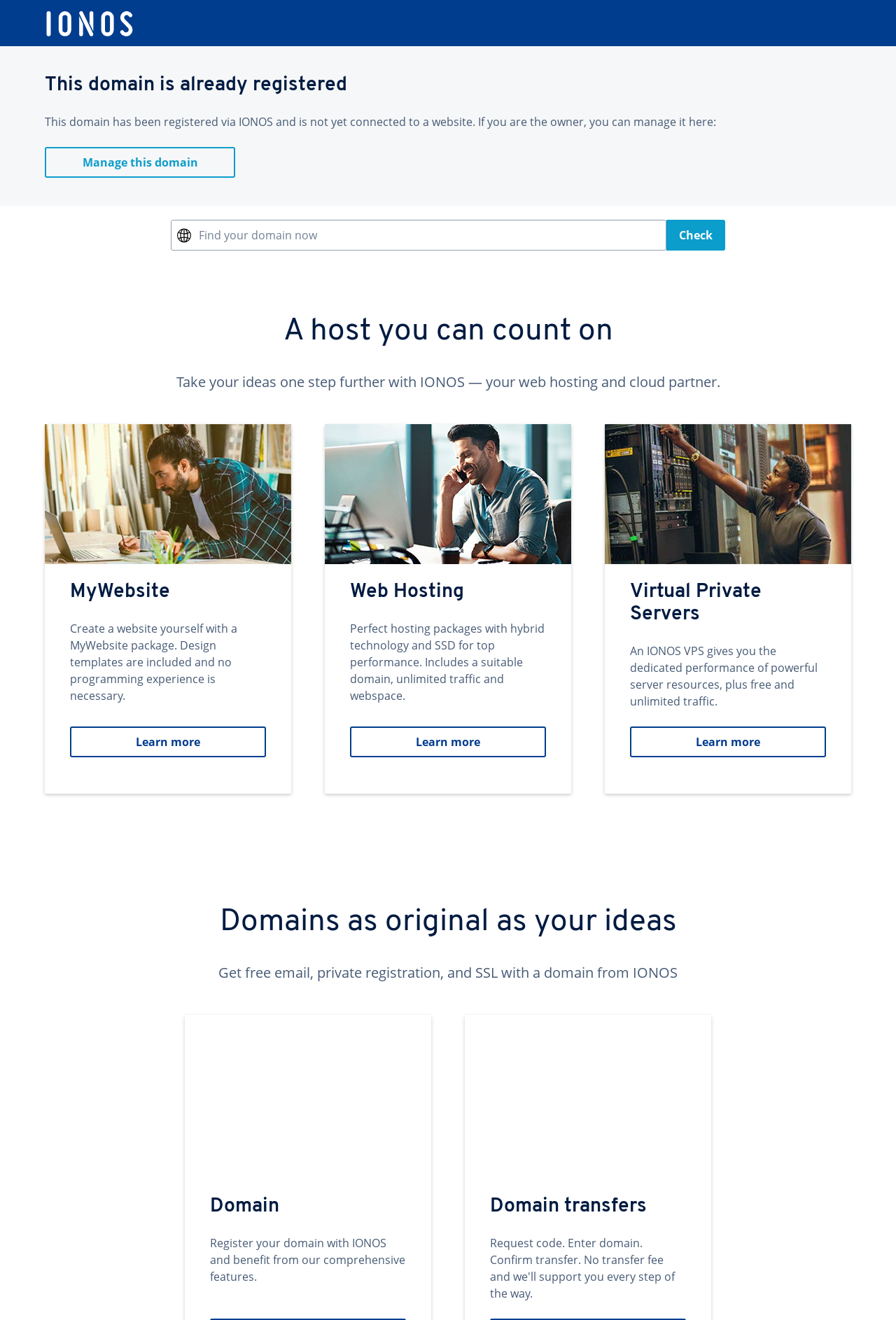What is the name of the company on this webpage?
Based on the visual information, provide a detailed and comprehensive answer.

The name of the company is IONOS, which is mentioned in the link 'IONOS' at the top of the webpage, and also in the image 'IONOS' with the same bounding box coordinates.